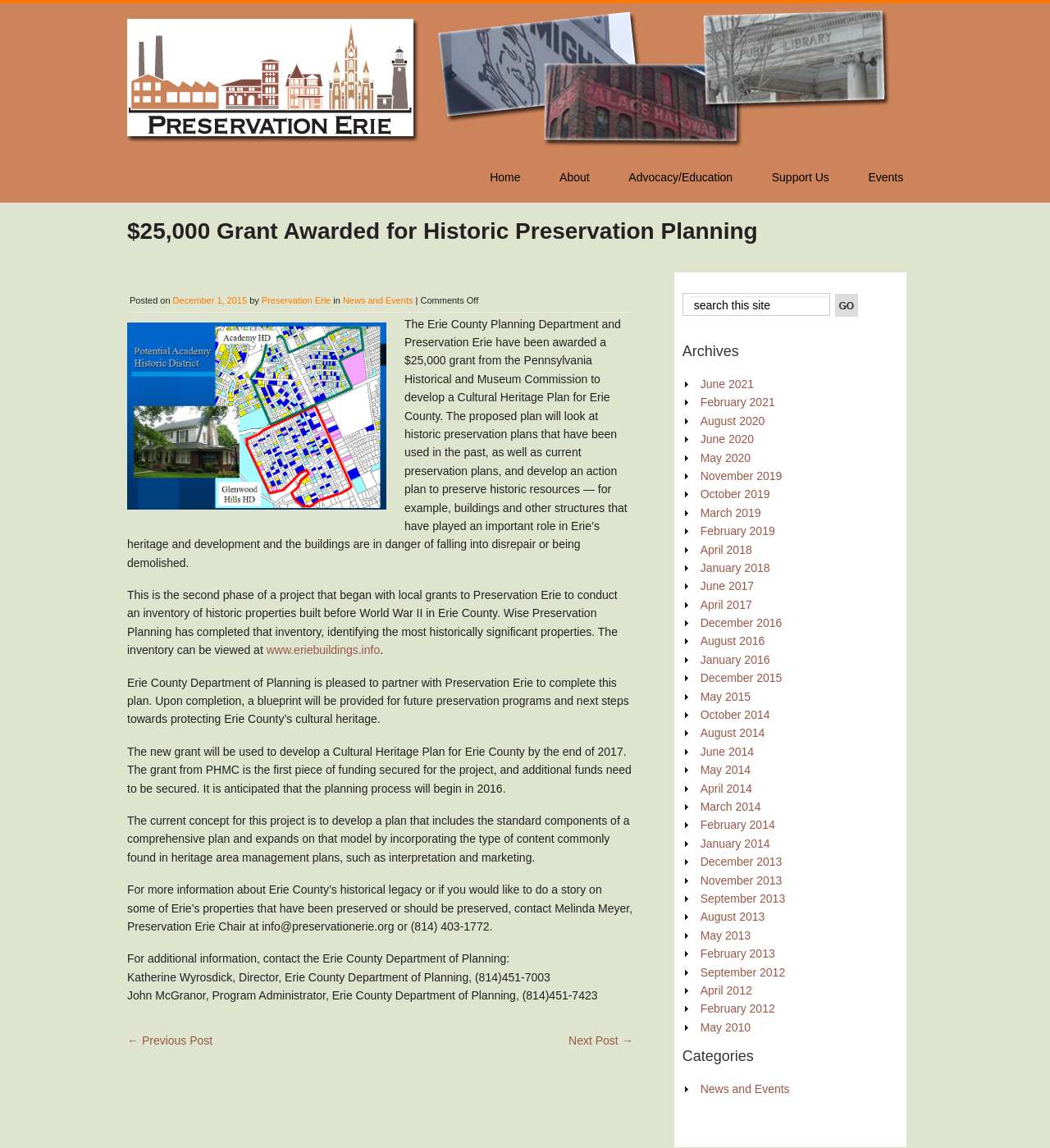What is the website for viewing the inventory of historic properties?
Give a comprehensive and detailed explanation for the question.

The answer can be found in the text 'The inventory can be viewed at www.eriebuildings.info' which is a link provided in the webpage.